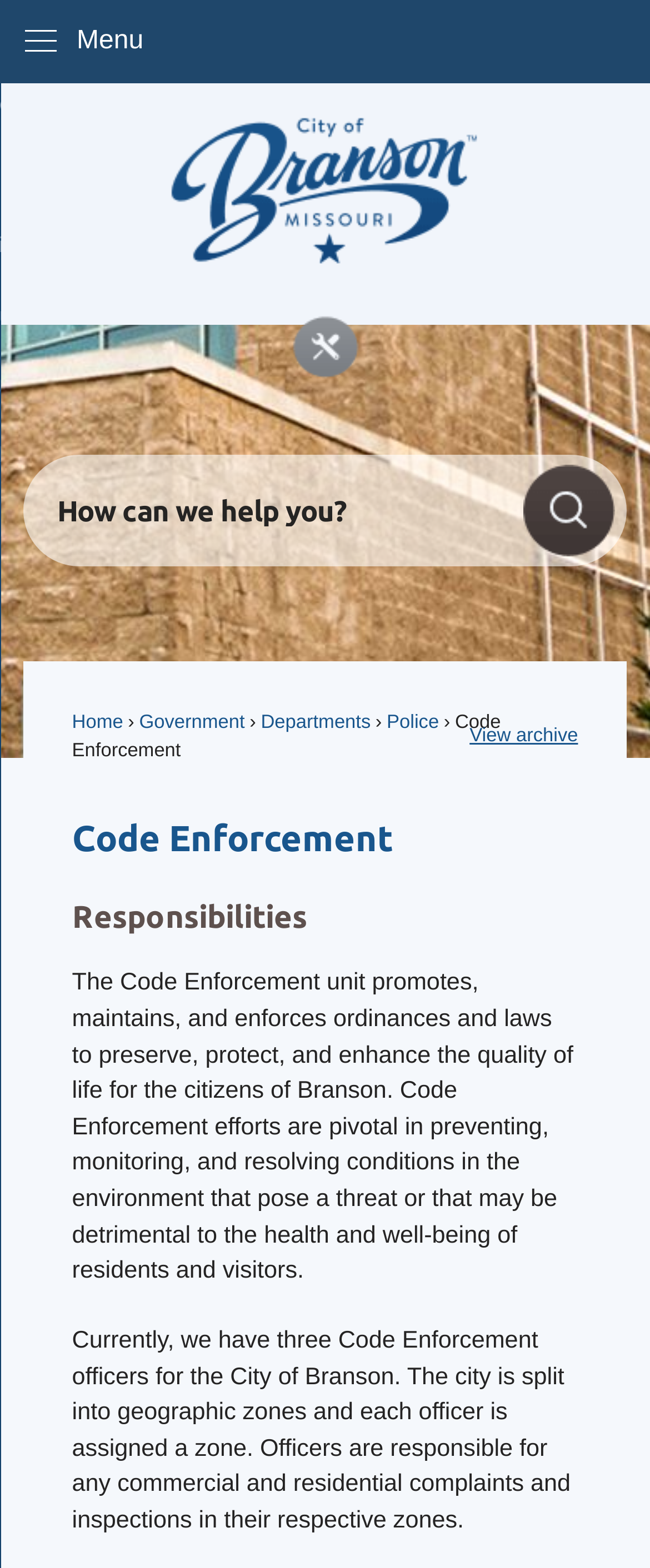Specify the bounding box coordinates (top-left x, top-left y, bottom-right x, bottom-right y) of the UI element in the screenshot that matches this description: Government

[0.214, 0.455, 0.377, 0.468]